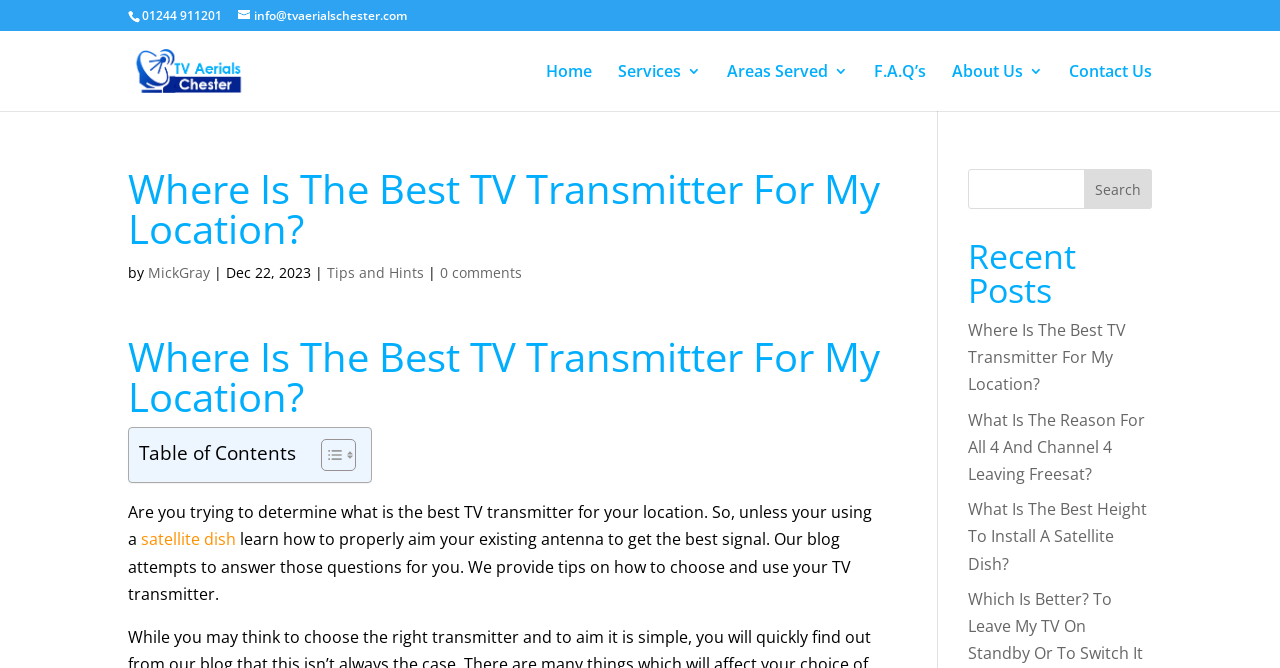Determine the title of the webpage and give its text content.

Where Is The Best TV Transmitter For My Location?